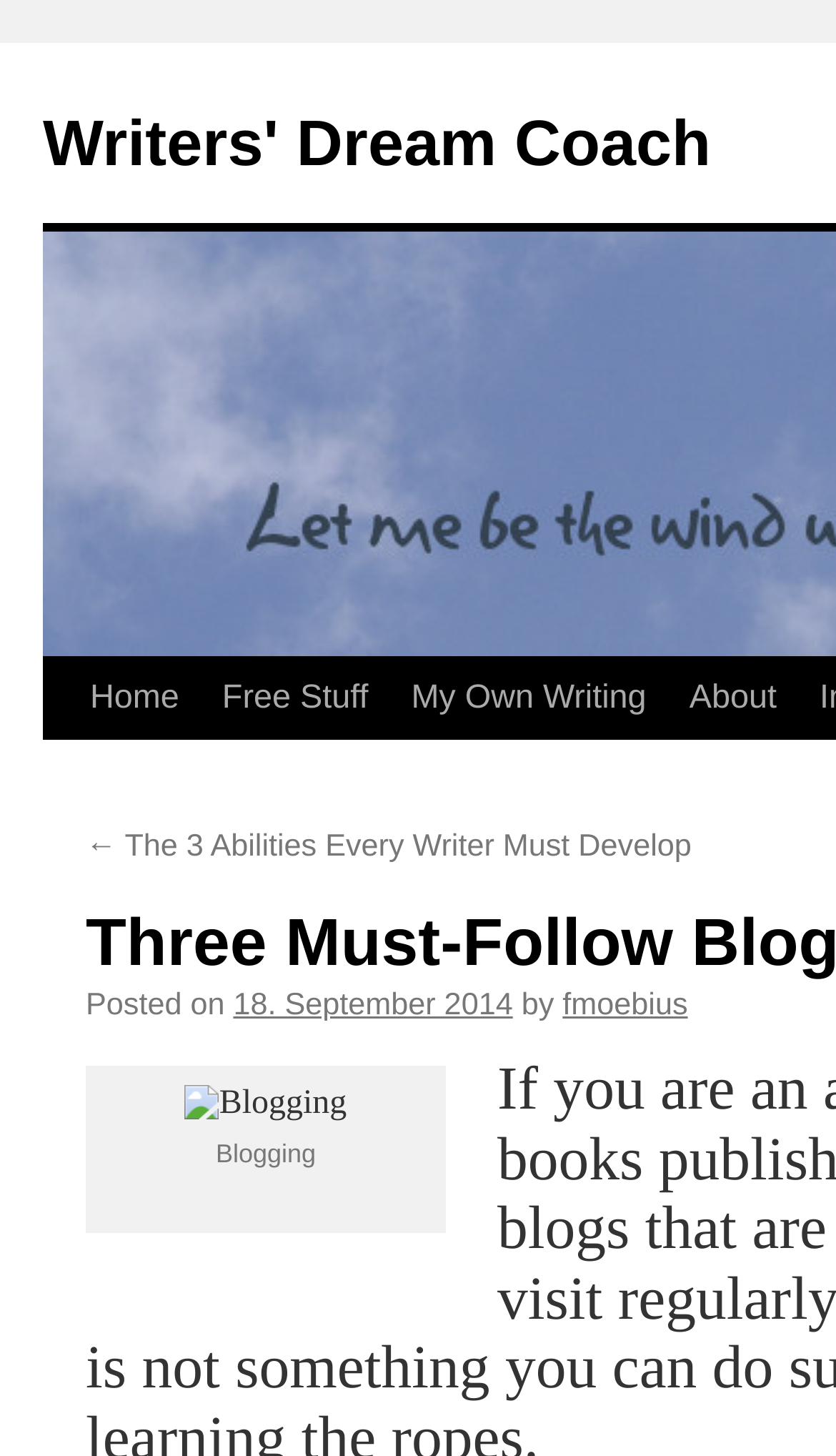What is the date of the latest article?
Please provide a comprehensive answer based on the contents of the image.

I looked for the date of the latest article, which is mentioned below the title of the article, and found that it is '18. September 2014'.